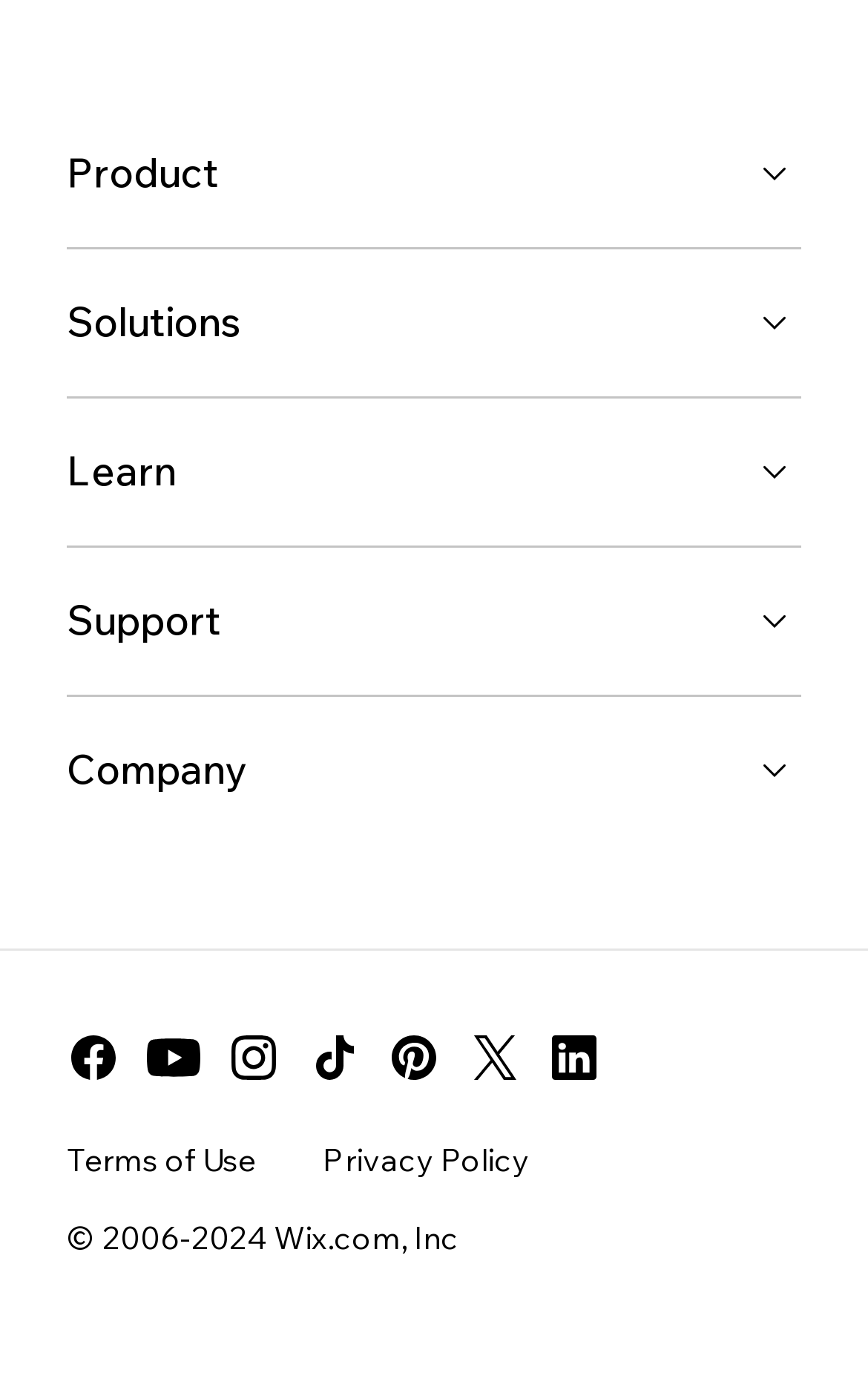Please answer the following question using a single word or phrase: 
What is the purpose of the buttons at the top?

Navigation